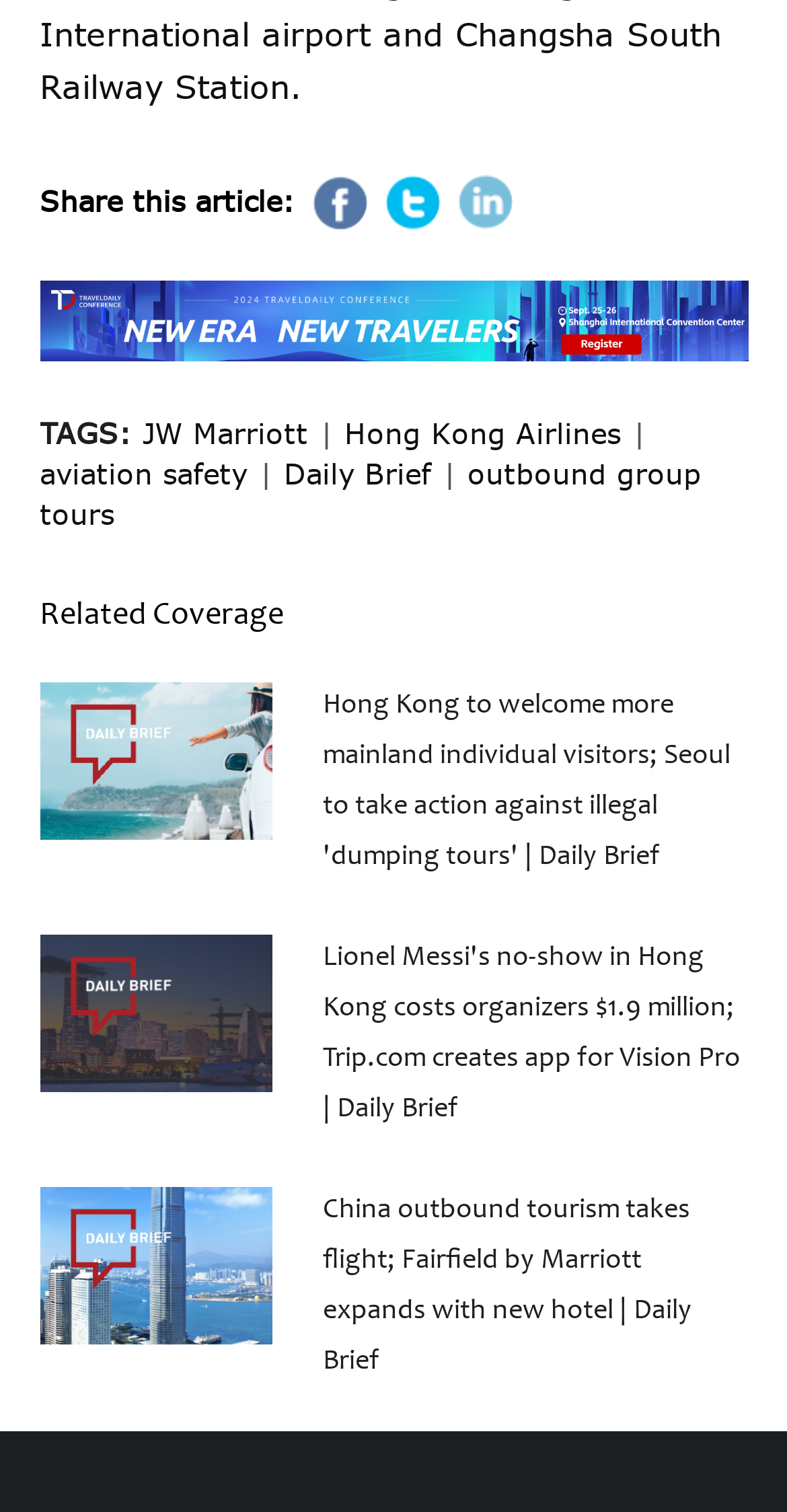Please provide a one-word or short phrase answer to the question:
How many images are there in the webpage?

3